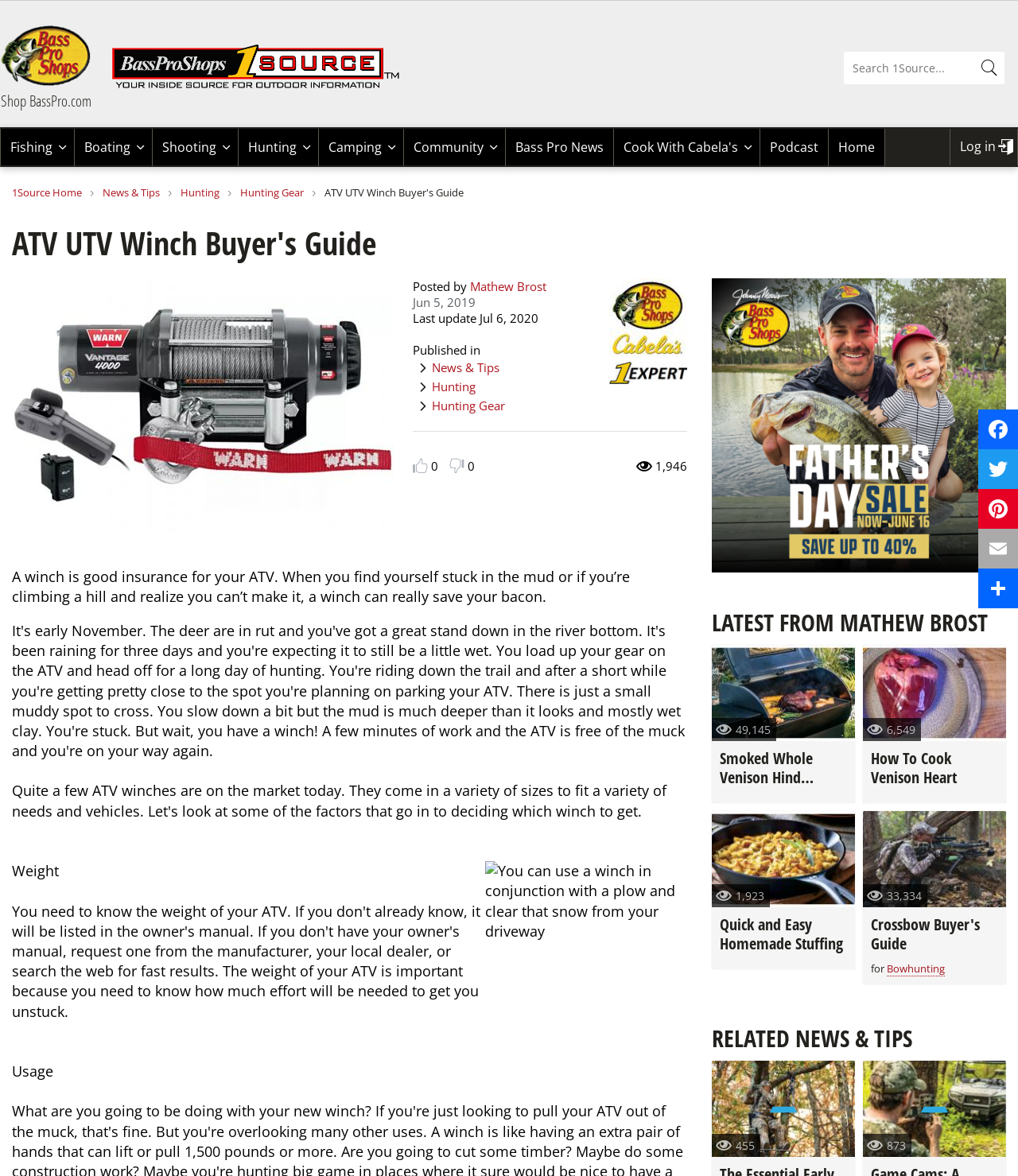Answer the question in a single word or phrase:
What is the topic of the article?

ATV UTV Winch Buyer's Guide